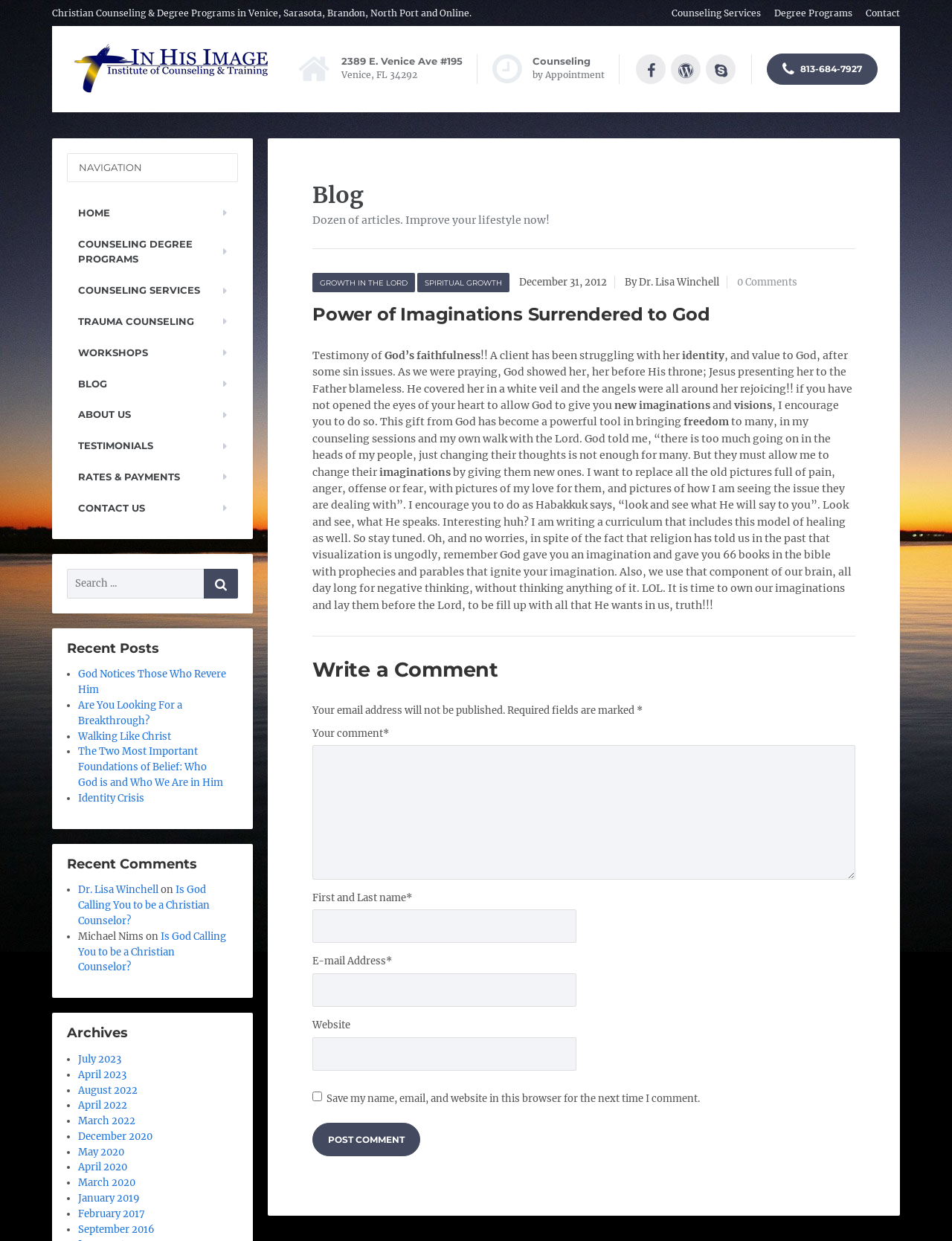Please indicate the bounding box coordinates of the element's region to be clicked to achieve the instruction: "Search for something". Provide the coordinates as four float numbers between 0 and 1, i.e., [left, top, right, bottom].

[0.07, 0.458, 0.25, 0.482]